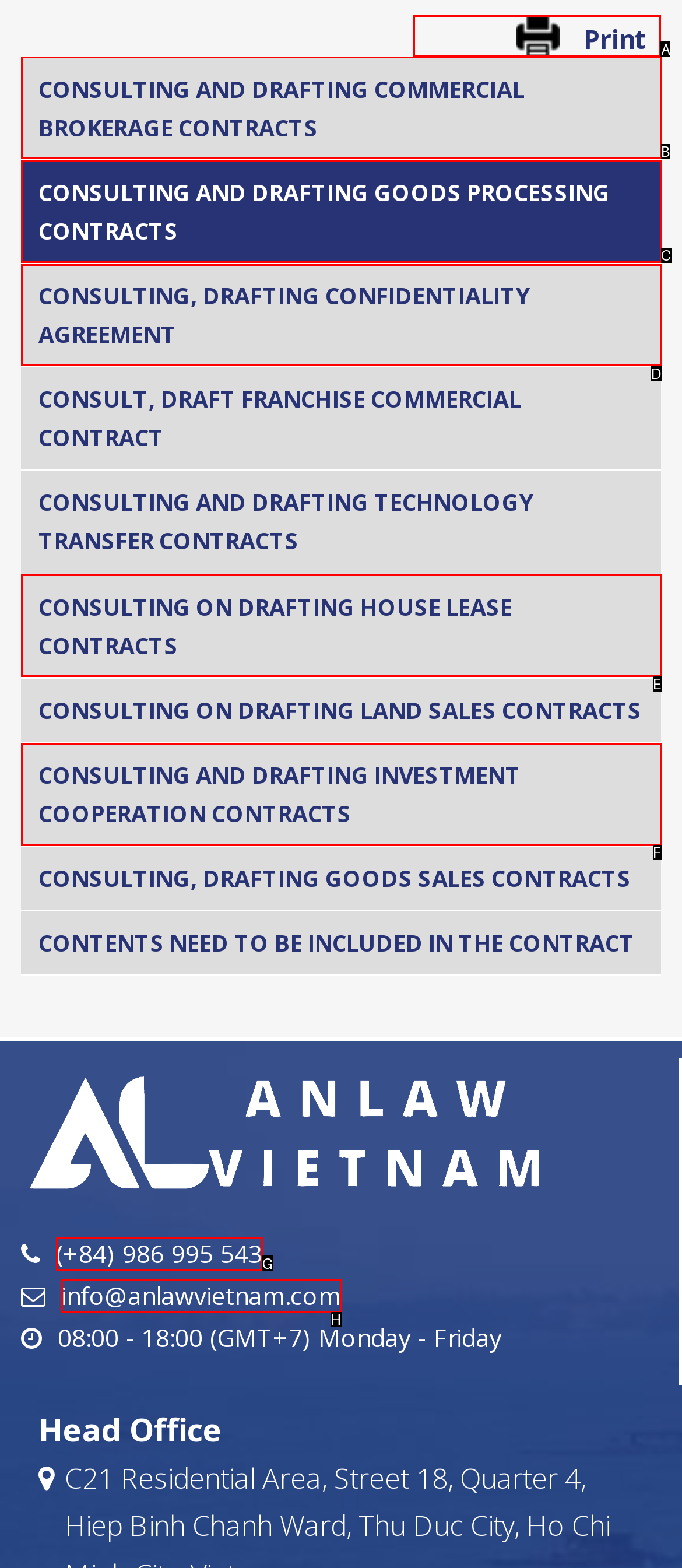Identify the HTML element to click to execute this task: Print the page Respond with the letter corresponding to the proper option.

A